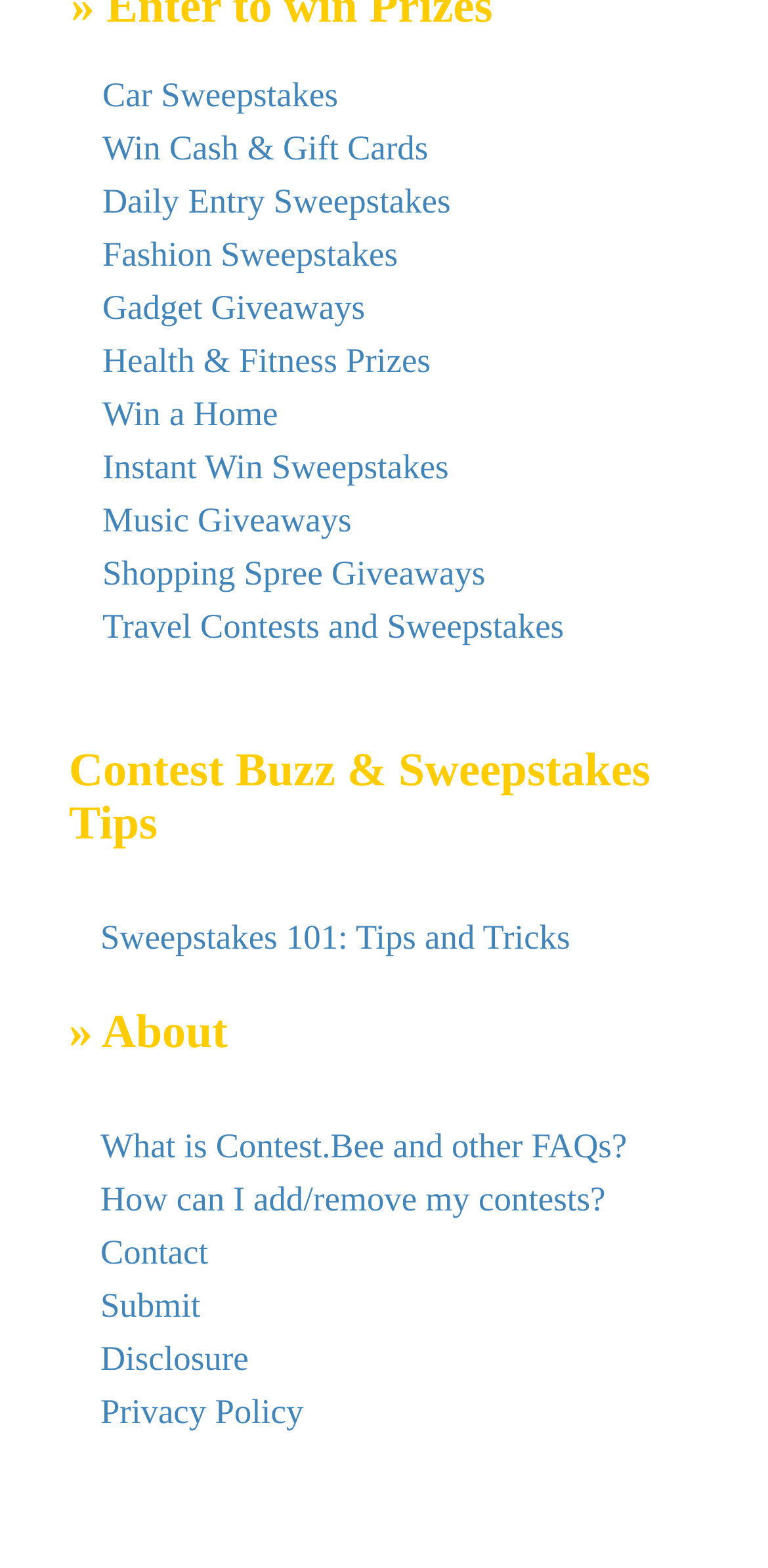Respond to the question below with a concise word or phrase:
What is the category of sweepstakes listed below 'Daily Entry Sweepstakes'?

Fashion